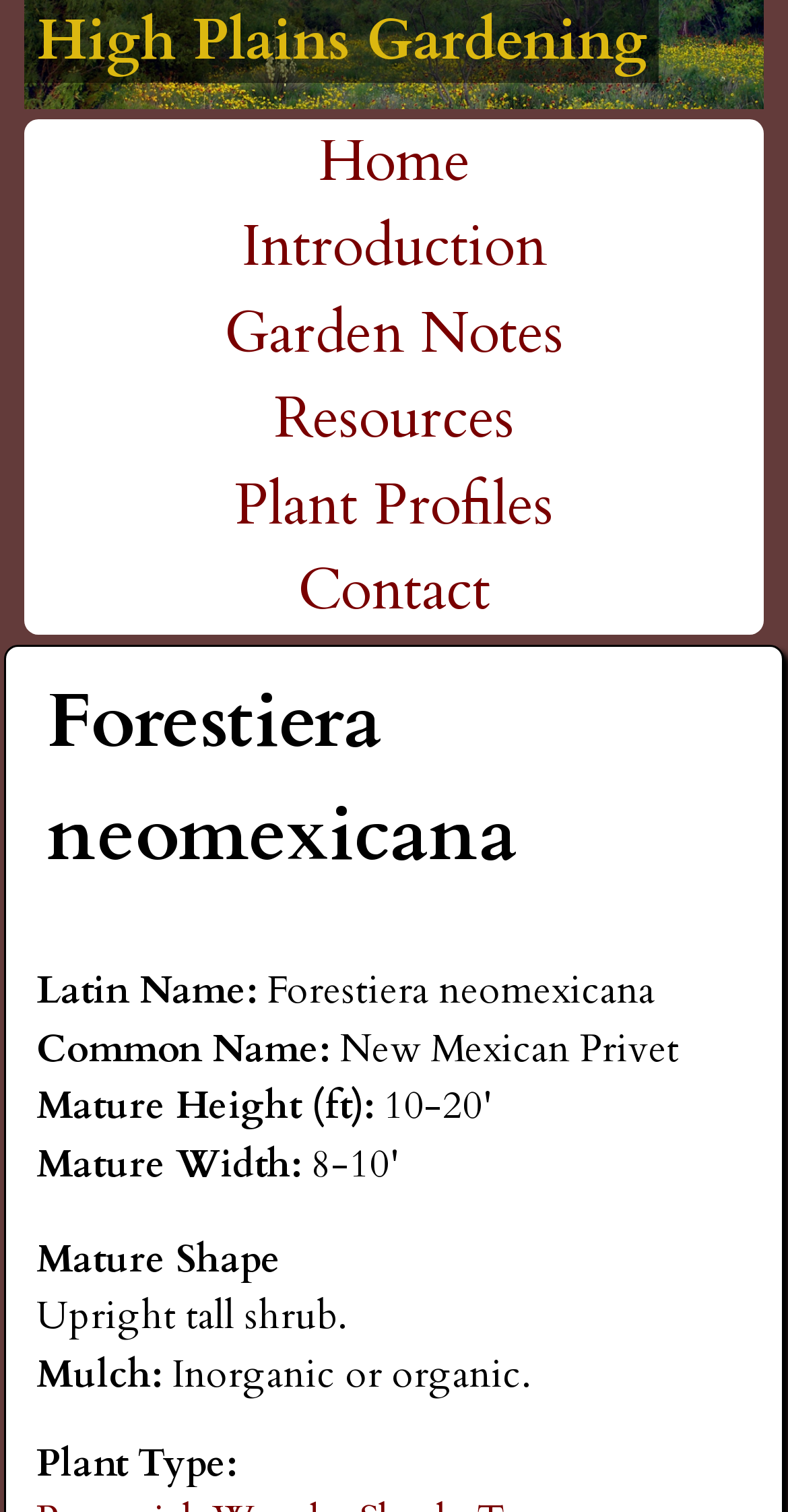What type of mulch is recommended for the plant?
Give a single word or phrase answer based on the content of the image.

Inorganic or organic